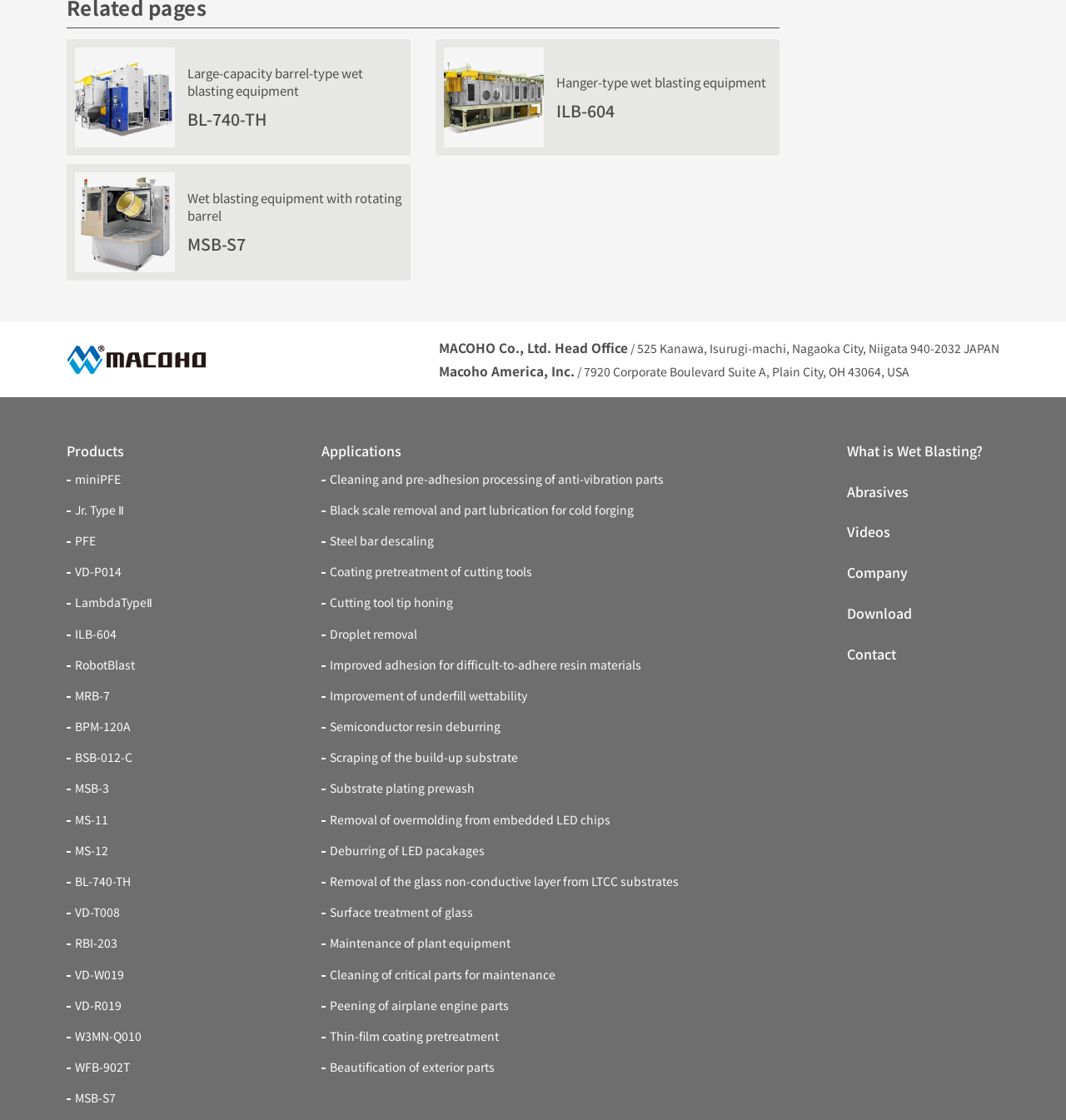Could you find the bounding box coordinates of the clickable area to complete this instruction: "Click on the link to Large-capacity barrel-type wet blasting equipment - BL-740-TH"?

[0.062, 0.035, 0.385, 0.139]